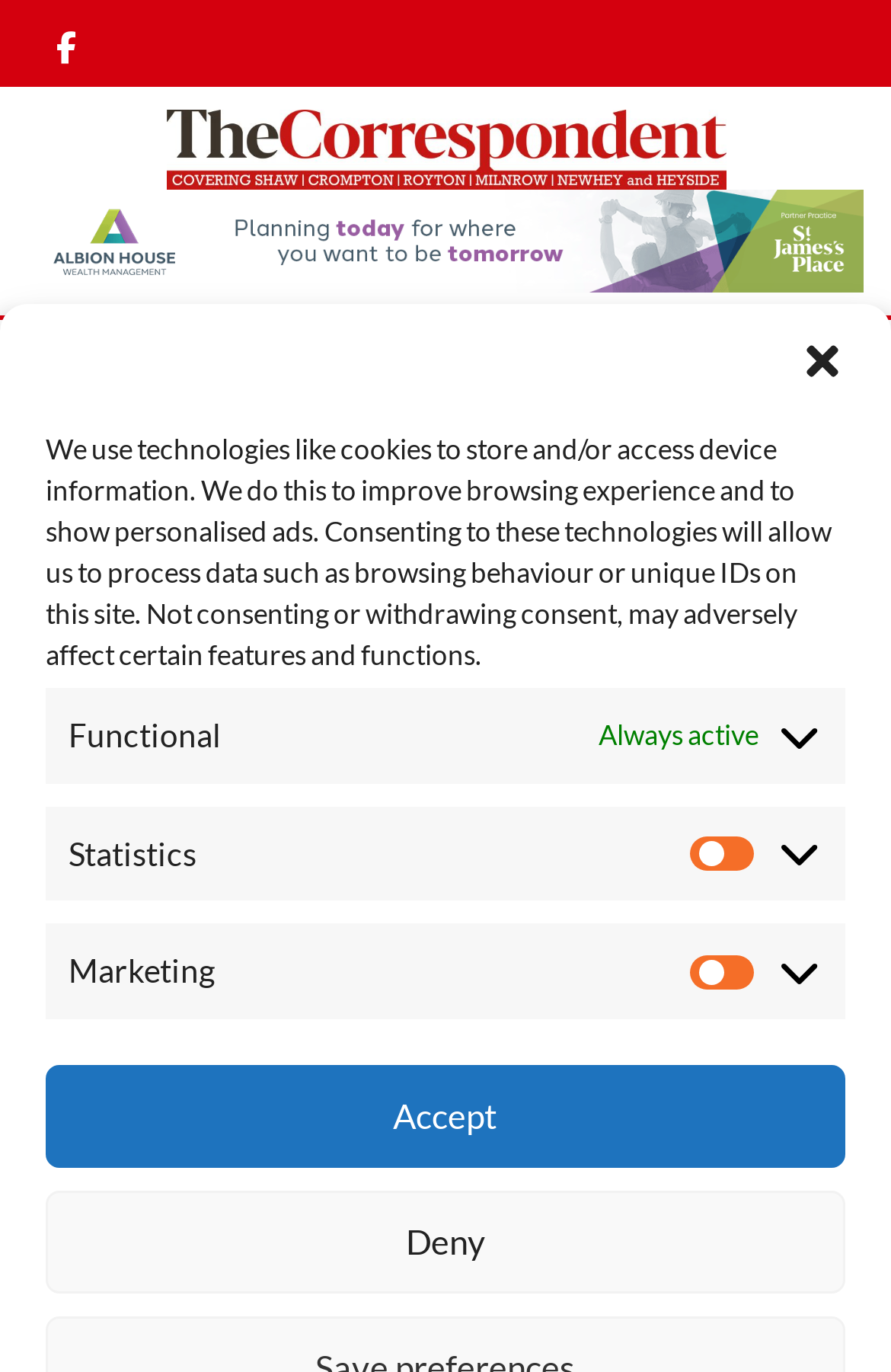Provide a brief response in the form of a single word or phrase:
How many social media links are present?

1